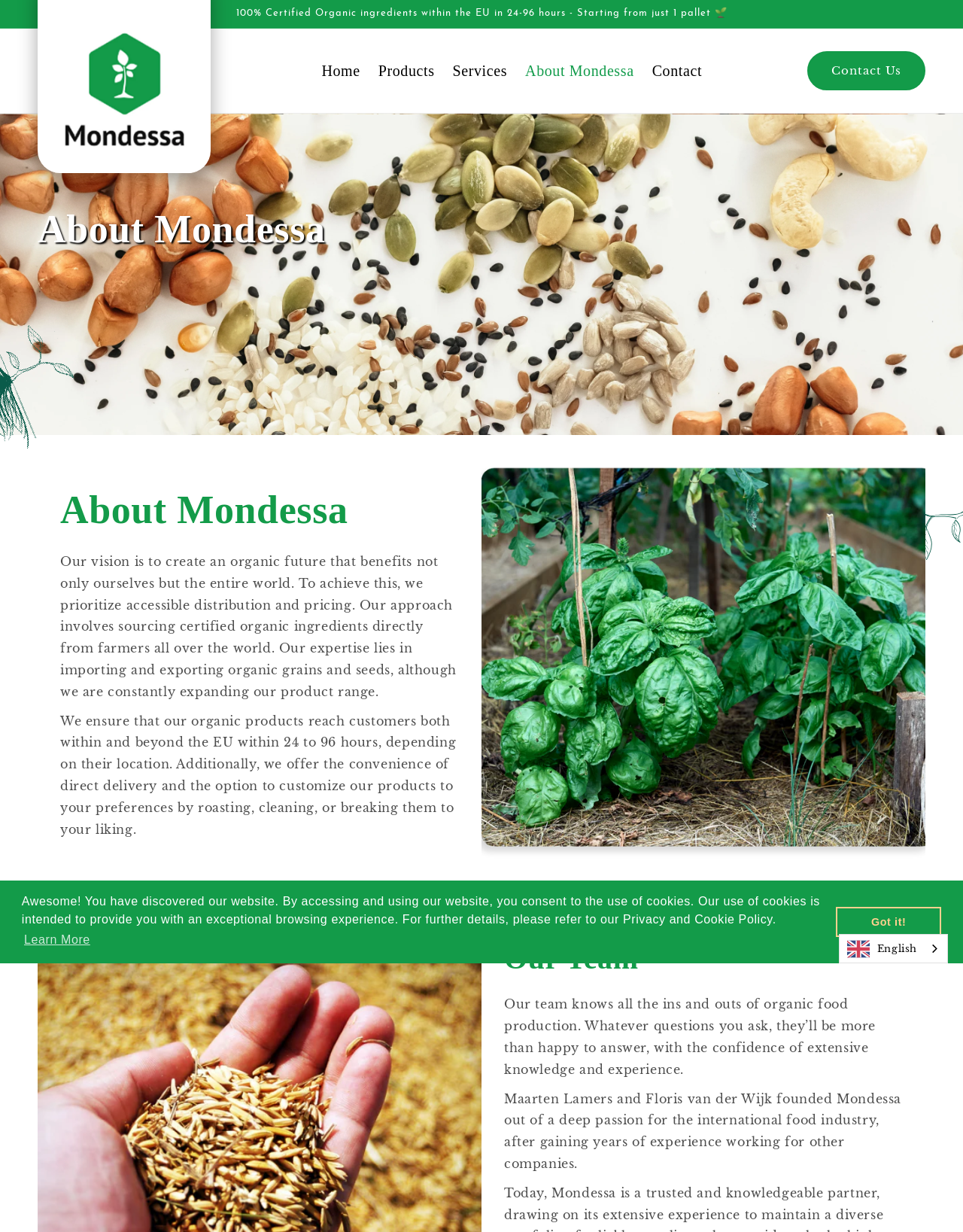What is Mondessa's vision?
Based on the visual, give a brief answer using one word or a short phrase.

Organic future